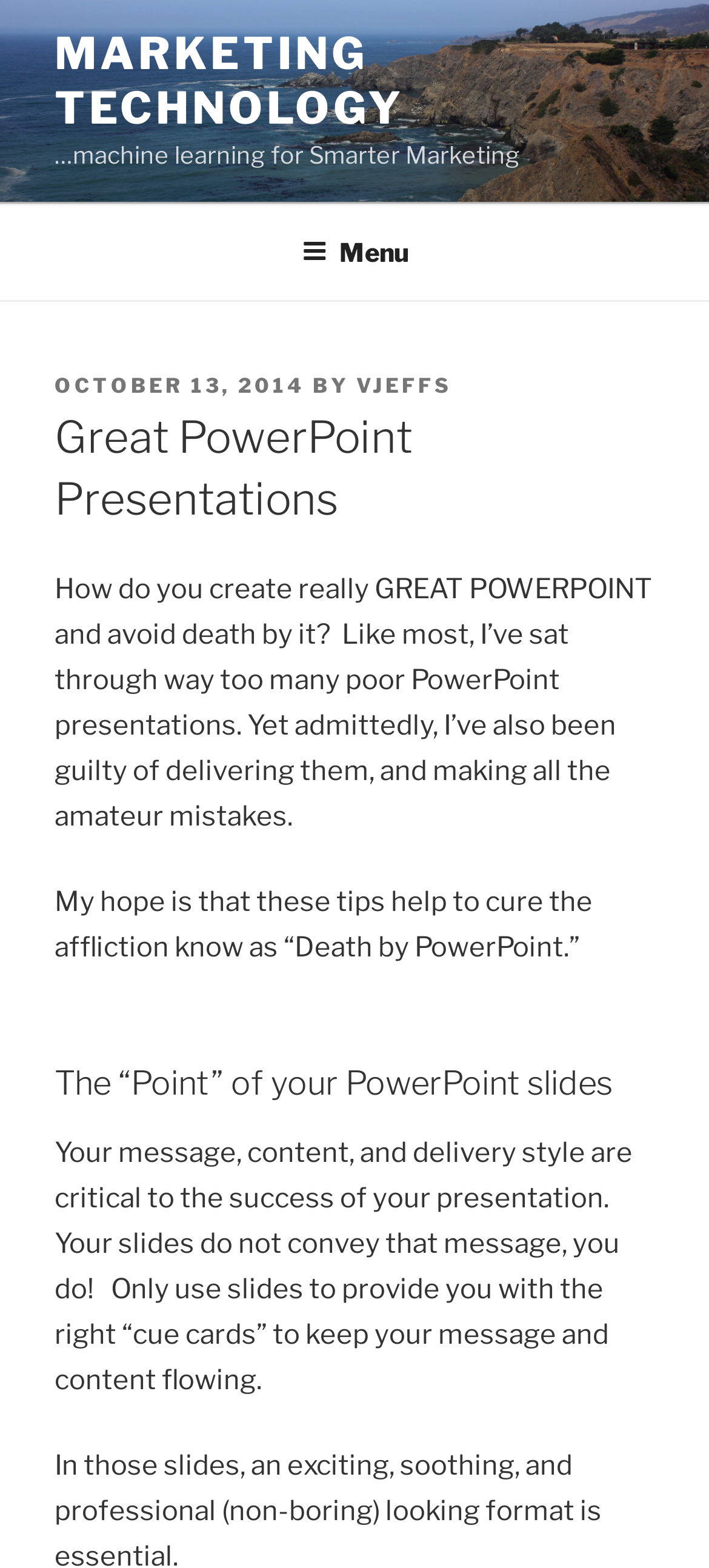Provide a comprehensive caption for the webpage.

The webpage is about creating effective PowerPoint presentations, with a focus on tips and tricks for improving slide design. At the top of the page, there is a link to "MARKETING TECHNOLOGY" and a tagline that reads "…machine learning for Smarter Marketing". Below this, there is a top menu navigation bar that spans the entire width of the page.

The main content of the page is divided into sections, each with a clear heading. The first section is titled "Great PowerPoint Presentations" and introduces the topic of creating engaging presentations. The text explains the importance of avoiding common mistakes and provides a brief personal anecdote about the author's experience with poor PowerPoint presentations.

The next section is titled "The “Point” of your PowerPoint slides" and provides guidance on the purpose of slides in a presentation. The text emphasizes the importance of the presenter's message, content, and delivery style, and suggests that slides should be used as "cue cards" to support the presenter.

Throughout the page, there are no images, but there are several links, including one to a specific date, "OCTOBER 13, 2014", and another to the author's name, "VJEFFS". The overall structure of the page is organized and easy to follow, with clear headings and concise text.